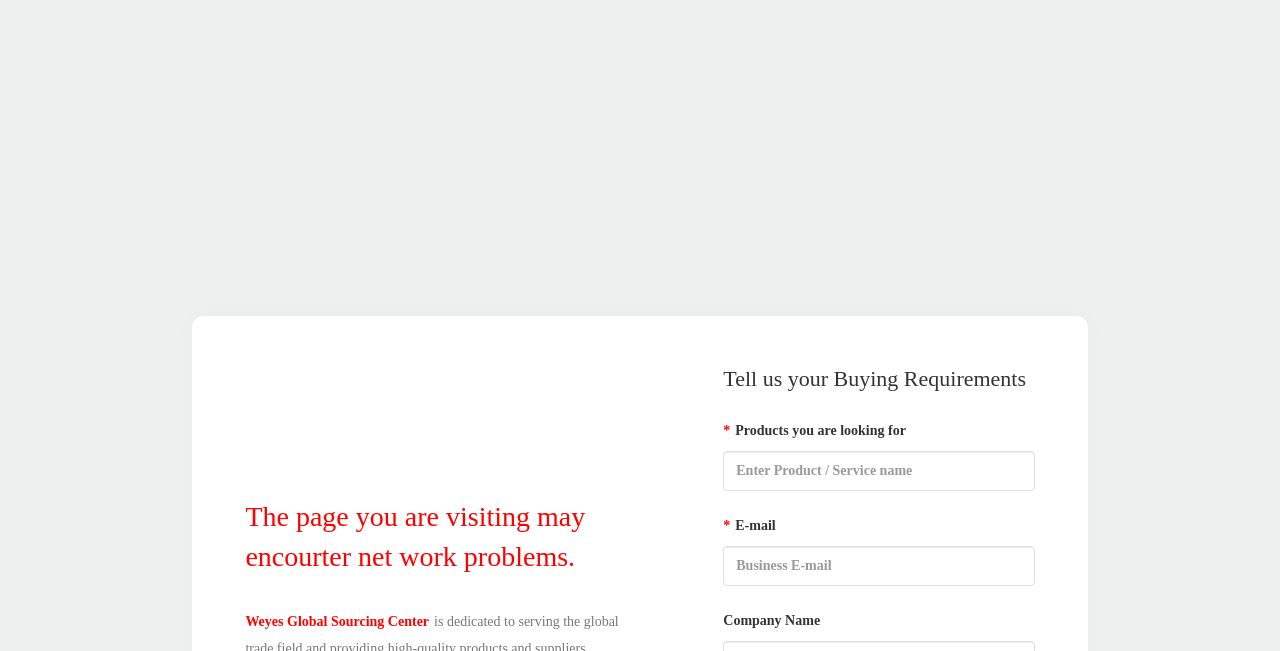Please give a succinct answer to the question in one word or phrase:
What is the third field on the webpage?

Company Name